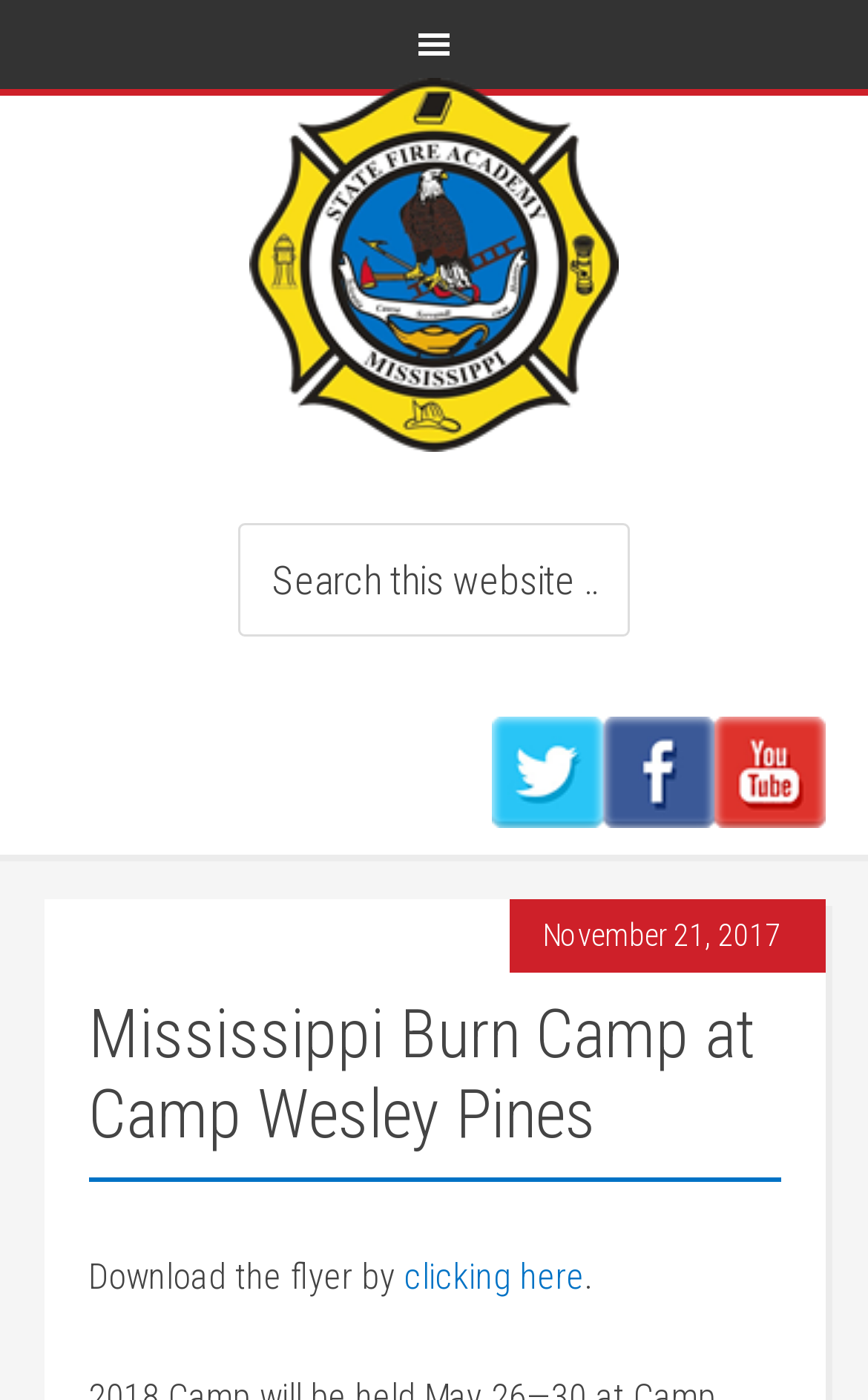What is the name of the camp mentioned on this webpage?
Make sure to answer the question with a detailed and comprehensive explanation.

I found the answer by looking at the heading element on the webpage, which has the text 'Mississippi Burn Camp at Camp Wesley Pines'.